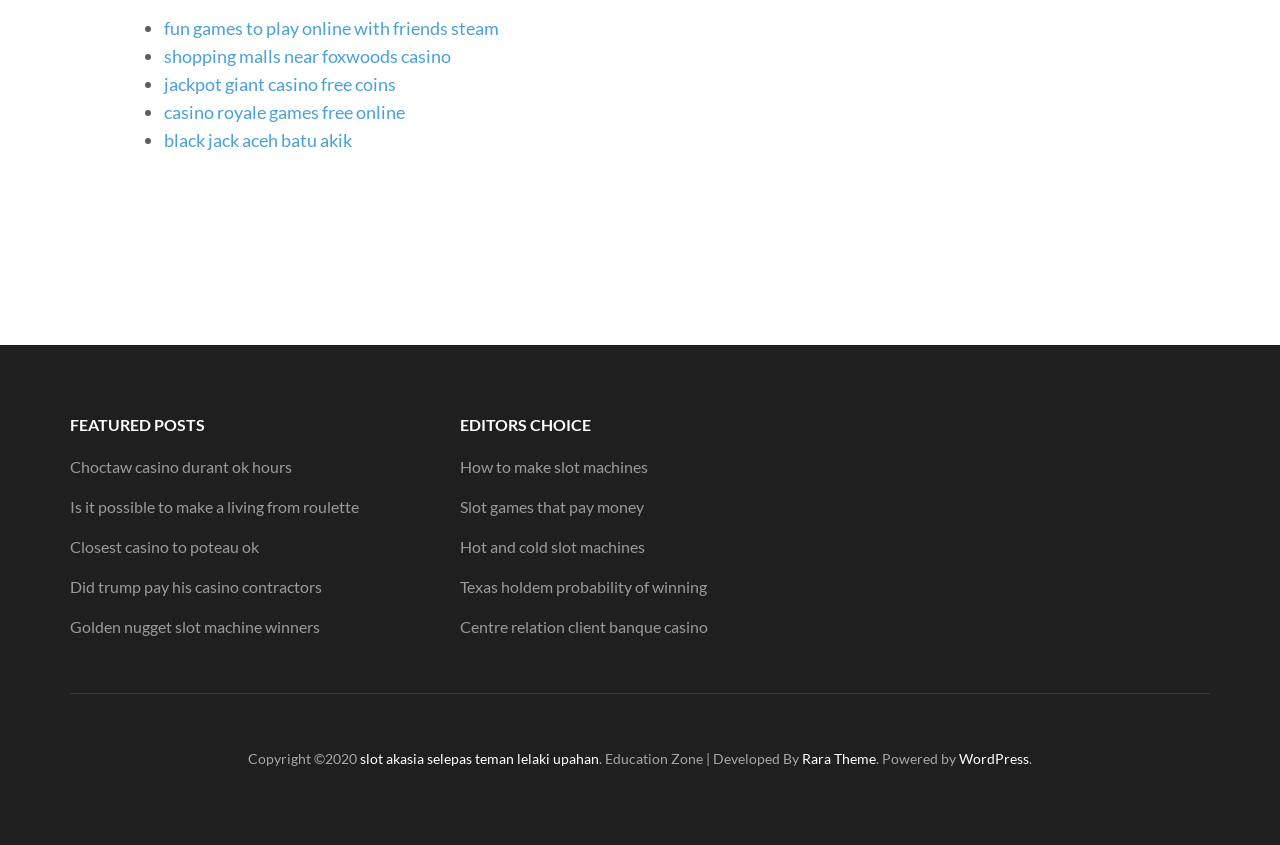Please provide the bounding box coordinates for the UI element as described: "Rara Theme". The coordinates must be four floats between 0 and 1, represented as [left, top, right, bottom].

[0.627, 0.887, 0.684, 0.908]